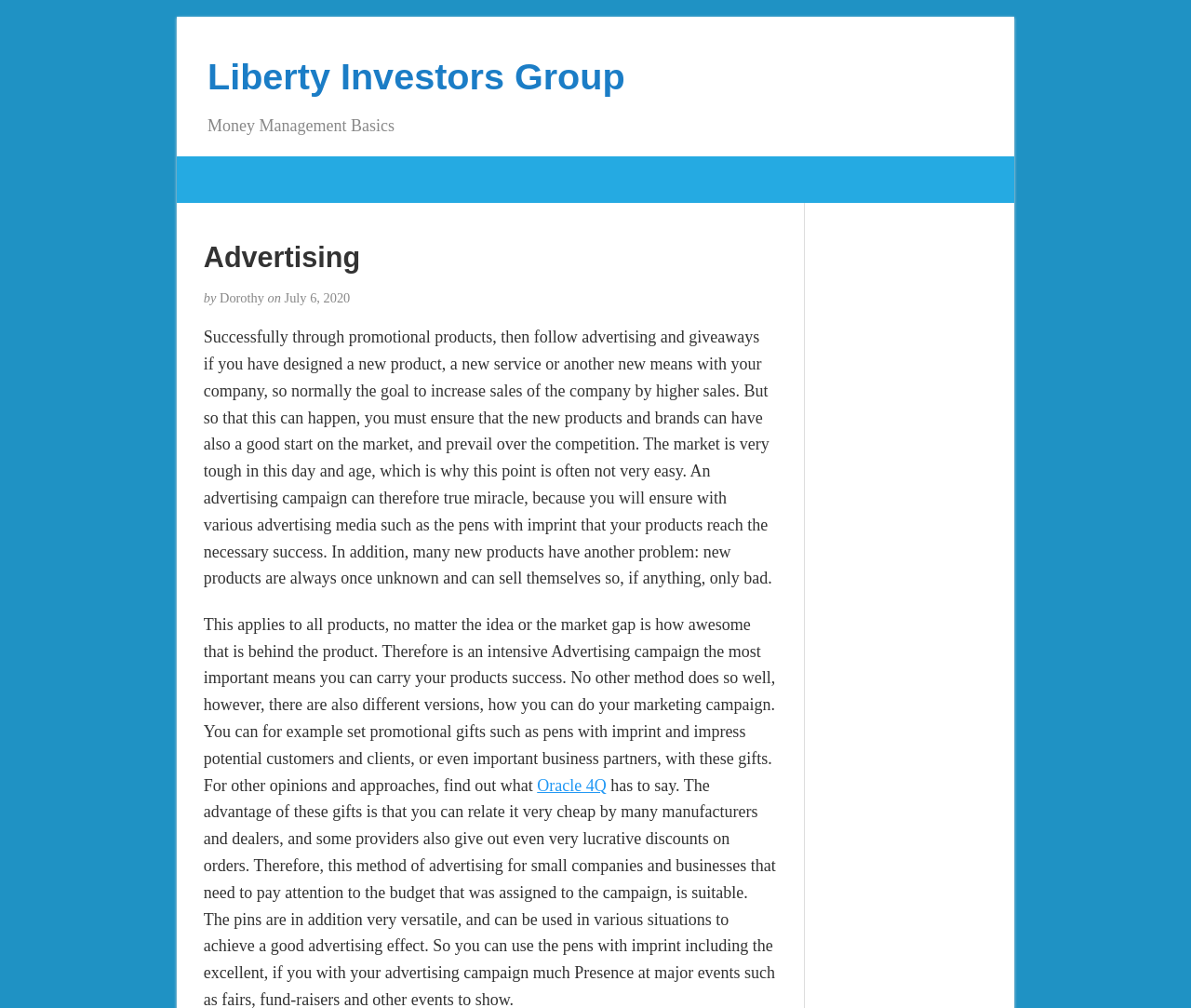What is the purpose of an advertising campaign?
Could you give a comprehensive explanation in response to this question?

According to the article, the purpose of an advertising campaign is to increase sales of a company by promoting new products and services. This is mentioned in the text as 'the goal to increase sales of the company by higher sales'.